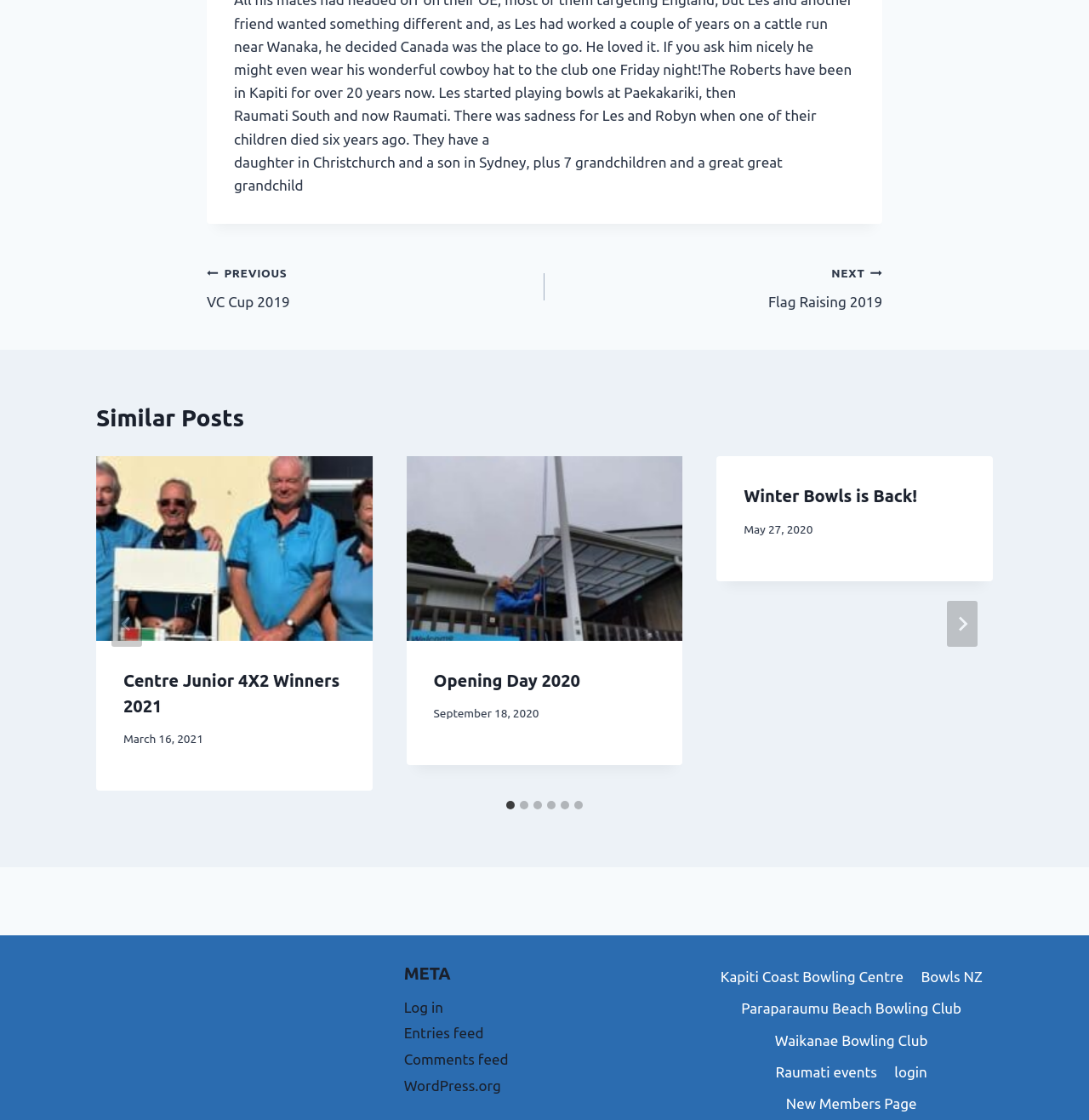Look at the image and write a detailed answer to the question: 
What is the date of the post 'Opening Day 2020'?

I found the answer by looking at the second tab in the post navigation section, which contains a link to the post 'Opening Day 2020'. The date of the post is listed as 'September 18, 2020'.